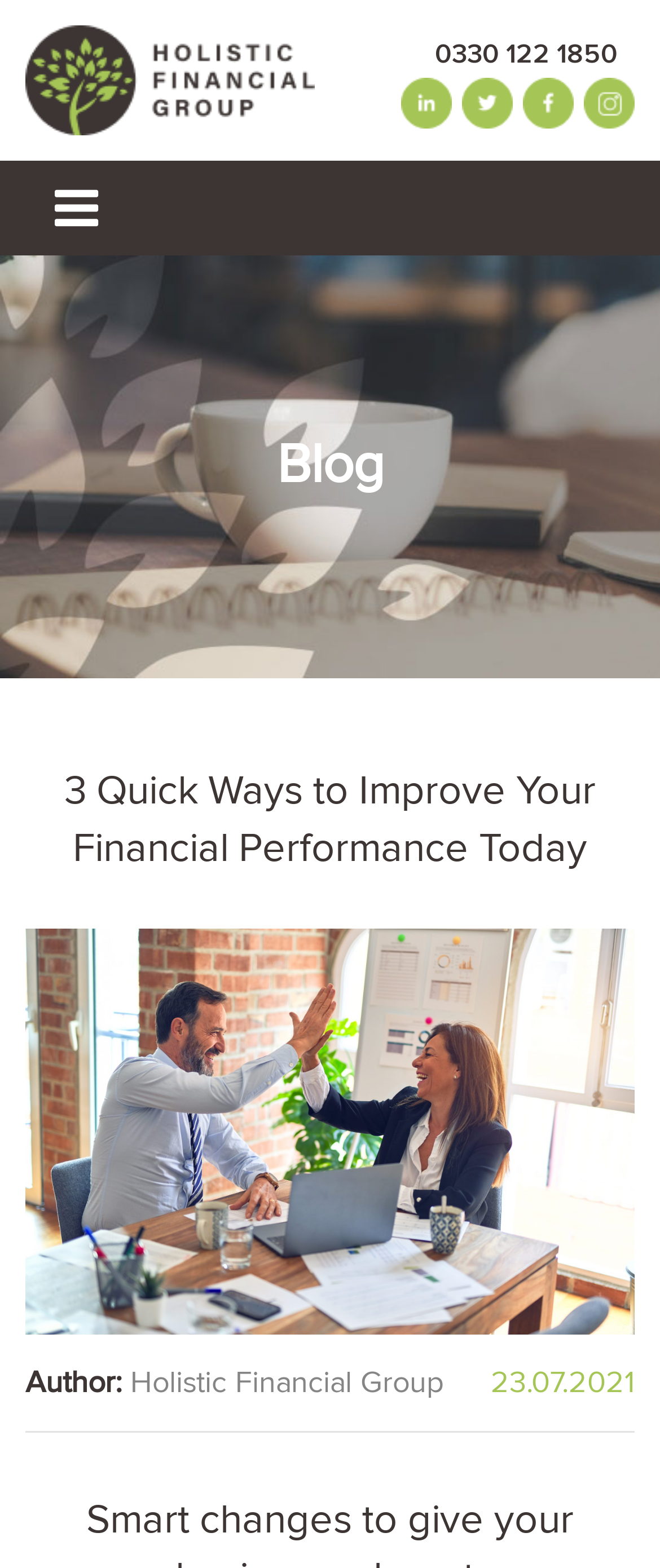Offer a detailed account of what is visible on the webpage.

The webpage is about improving financial performance, specifically highlighting "3 Quick Ways to Improve Your Financial Performance Today" created by Holistic Financial Group. 

At the top left corner, there is a link to "Holistic Financial Group" accompanied by an image with the same name. On the right side of the top section, there are five links with no text, possibly representing social media icons. 

Below the top section, there is a navigation menu labeled "Top Menu" that spans the entire width of the page. The menu has a button to expand or collapse it. 

Further down, there is a heading that reads "Blog", followed by a larger heading that displays the title of the article, "3 Quick Ways to Improve Your Financial Performance Today". 

Below the title, there is a large image related to the article. At the bottom of the page, there are three lines of text: "Author: Holistic Financial Group" and a date "23.07.2021".